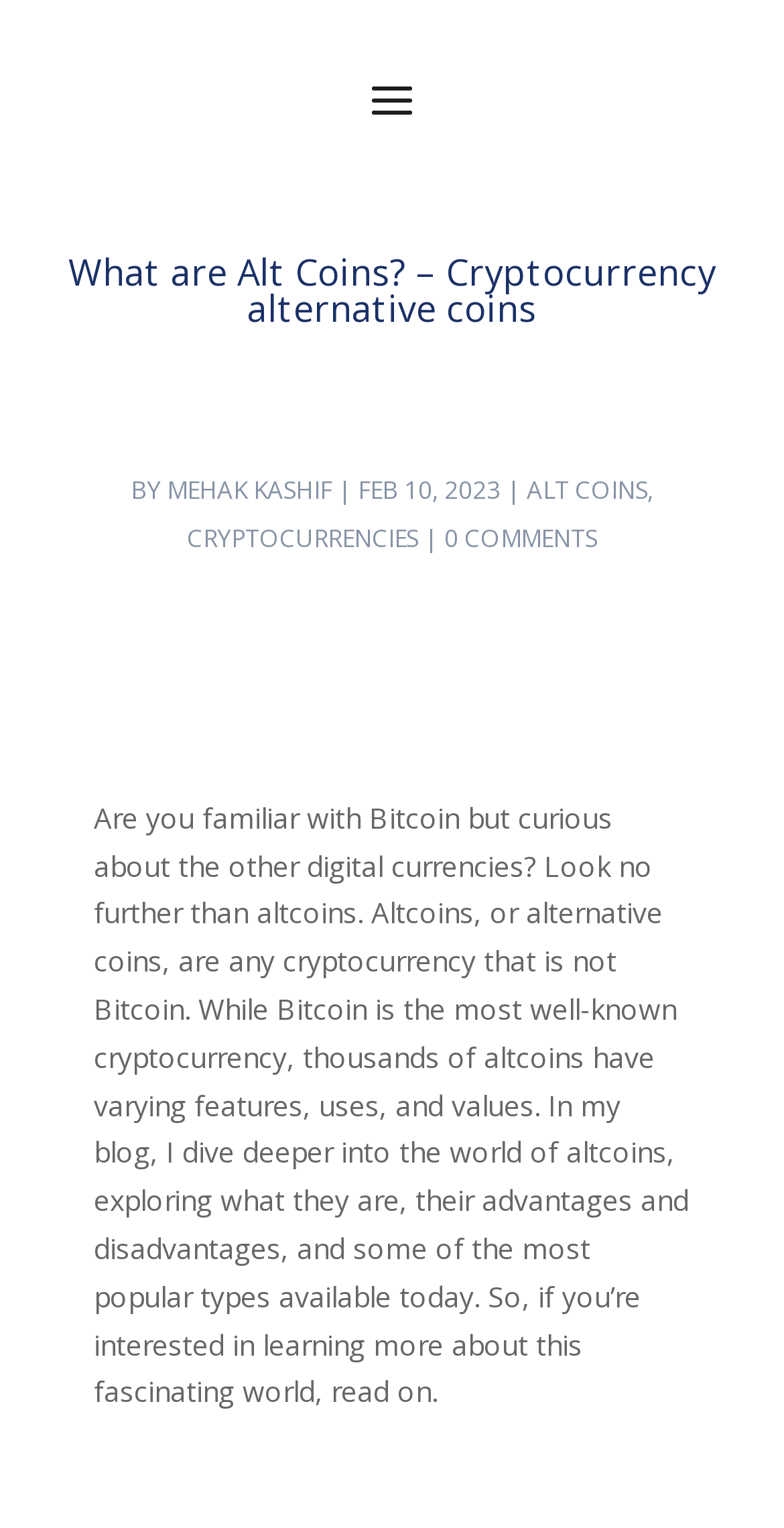Please examine the image and answer the question with a detailed explanation:
What is the main topic of the article?

The main topic of the article can be inferred by looking at the content of the article, which discusses alternative coins, their features, uses, and values. The article also mentions that the author dives deeper into the world of altcoins, exploring what they are, their advantages and disadvantages, and some of the most popular types available today.